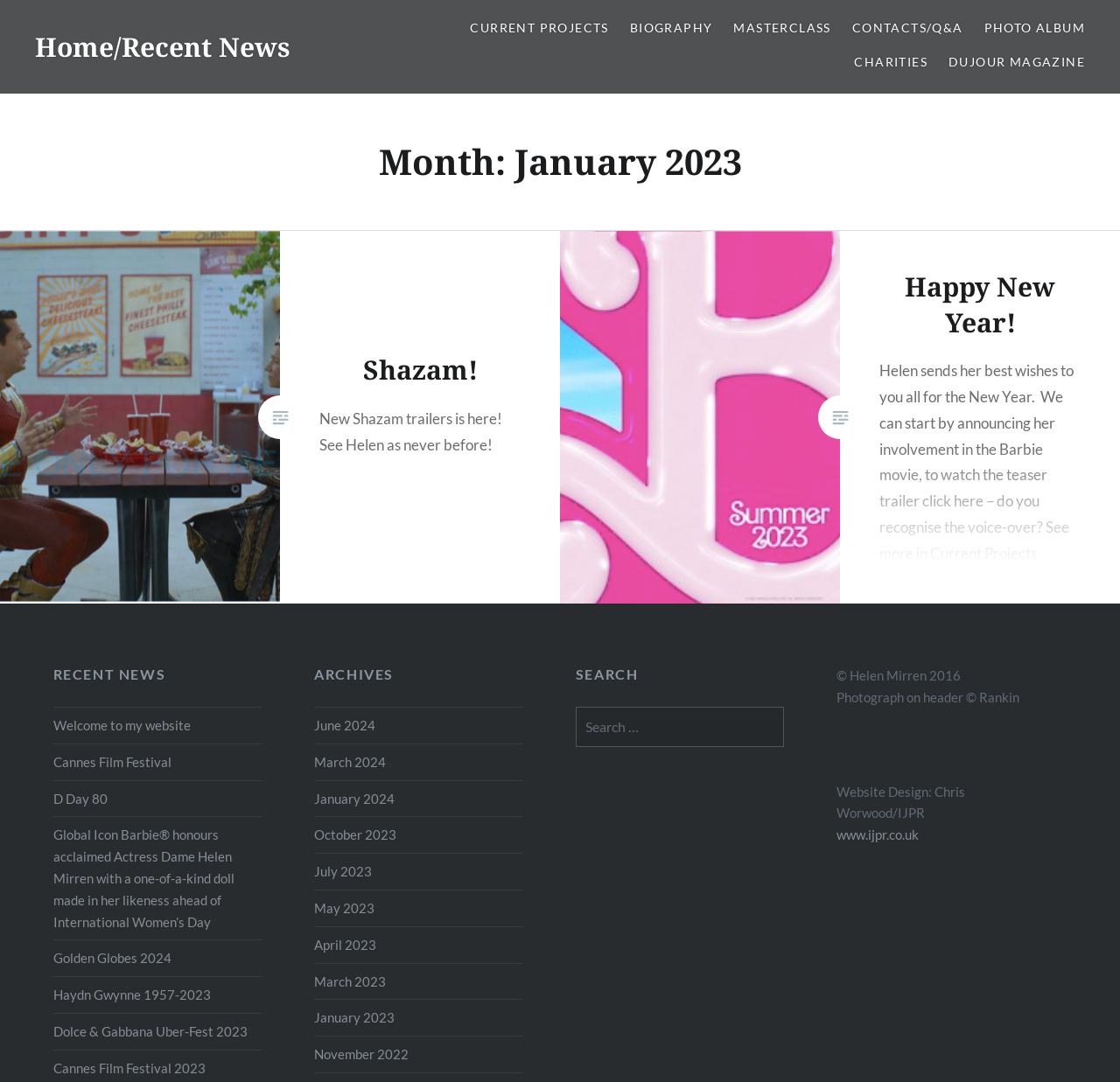Find the bounding box coordinates of the clickable region needed to perform the following instruction: "Check the 'RECENT NEWS' section". The coordinates should be provided as four float numbers between 0 and 1, i.e., [left, top, right, bottom].

[0.047, 0.615, 0.234, 0.632]